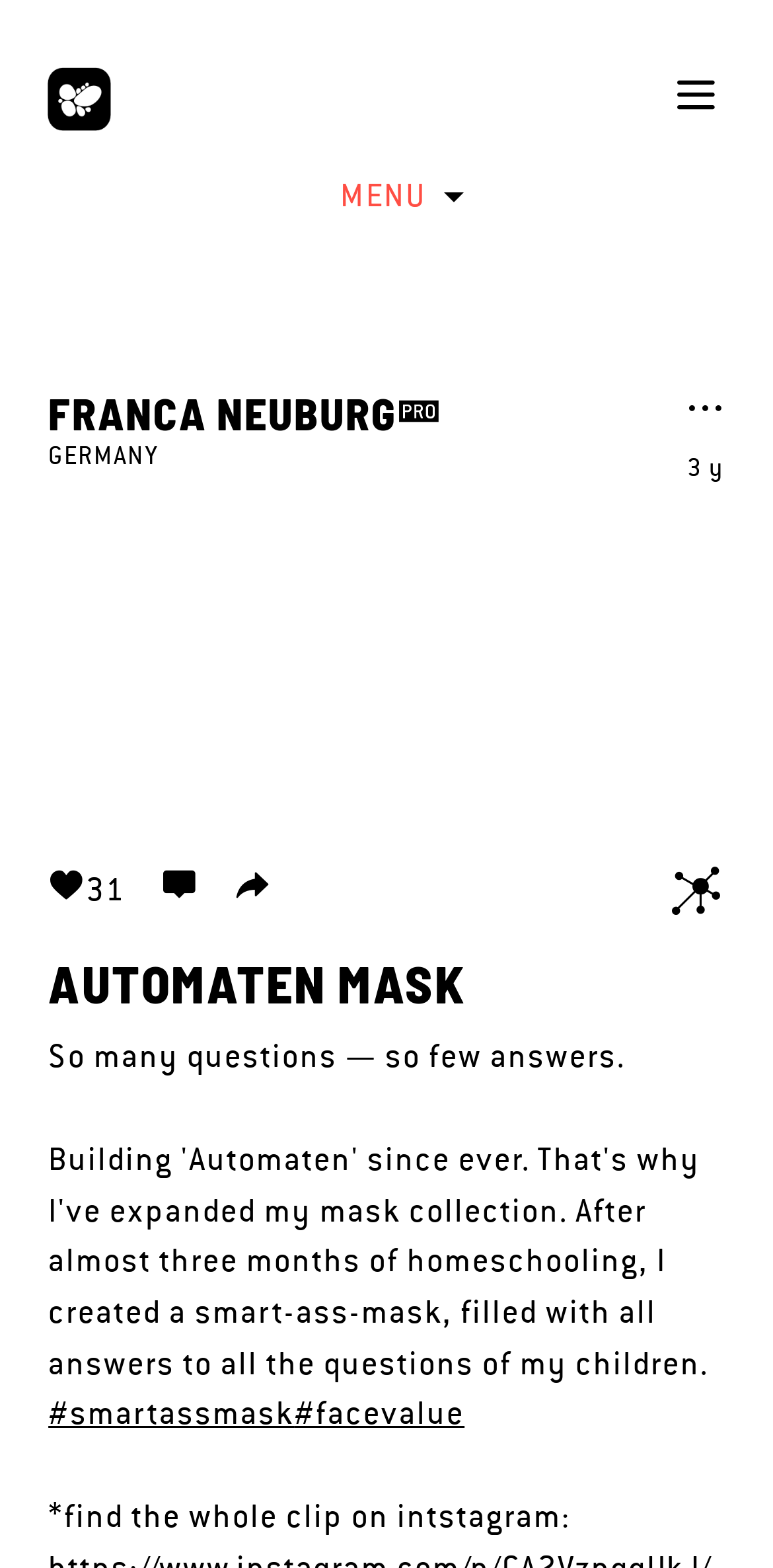Utilize the details in the image to thoroughly answer the following question: What is the country of origin of the character?

I found the country of origin by looking at the static text element that contains the text 'GERMANY'. This element is a child of the heading element that contains the character's name.